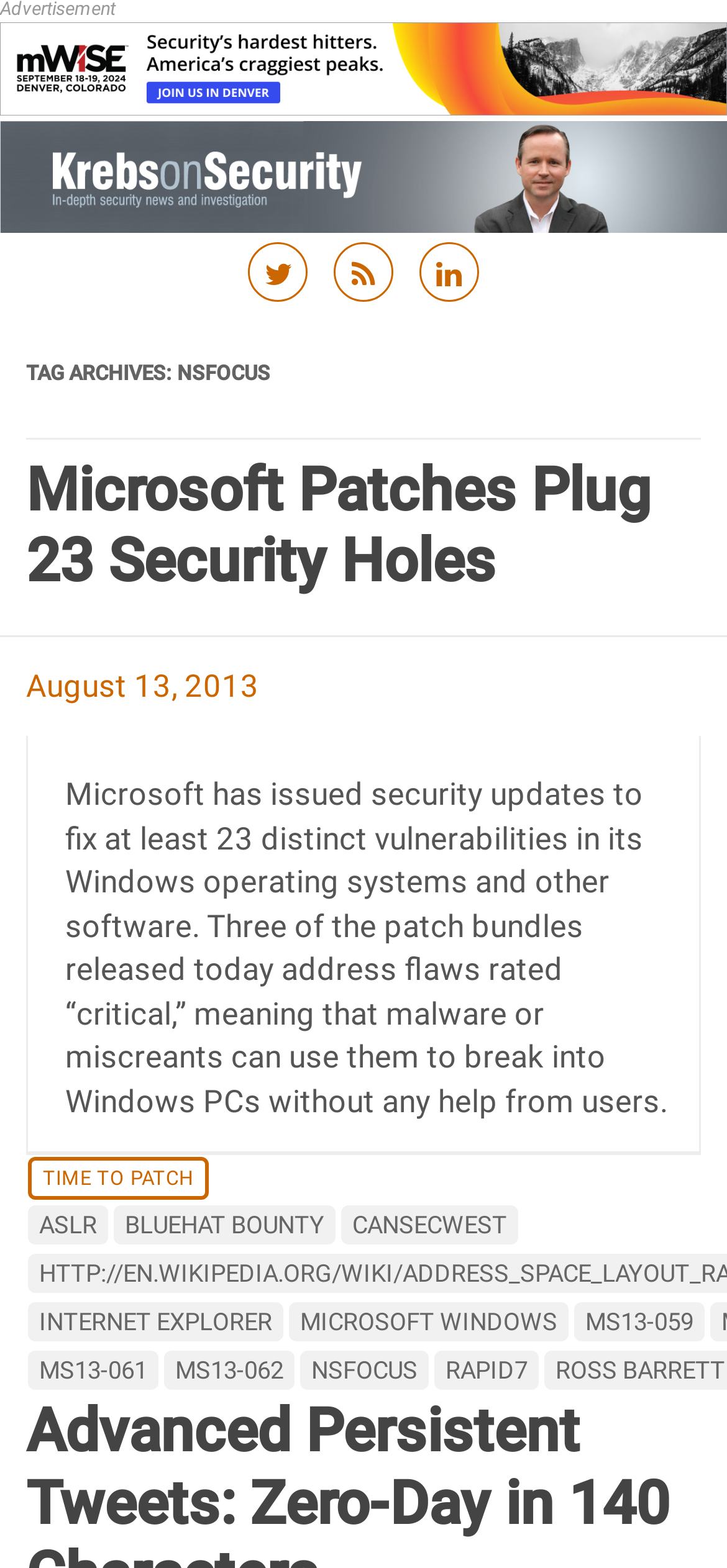Provide the bounding box coordinates of the area you need to click to execute the following instruction: "View the article about Microsoft patches".

[0.036, 0.29, 0.964, 0.381]